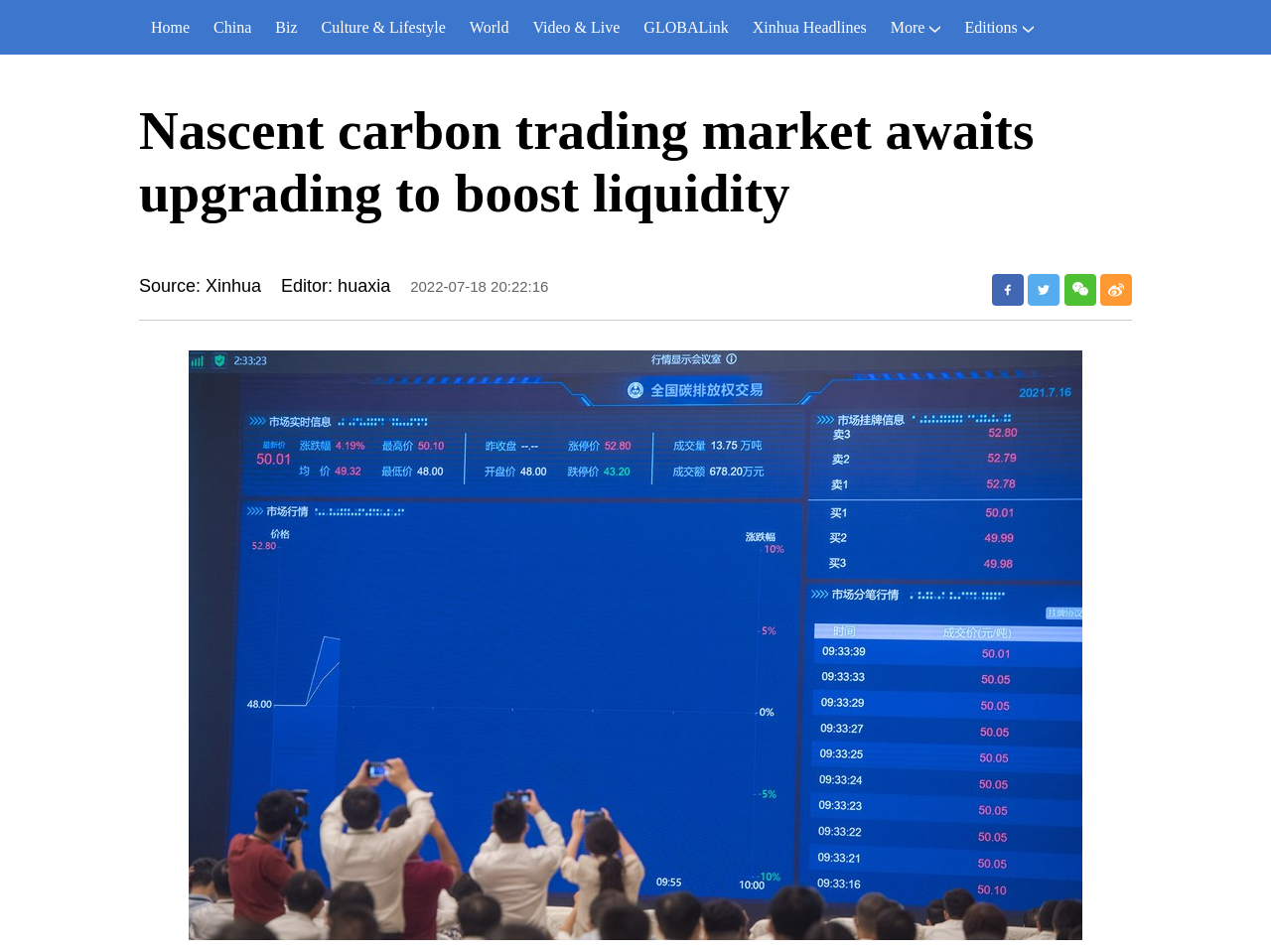Determine the coordinates of the bounding box that should be clicked to complete the instruction: "Read the news headline". The coordinates should be represented by four float numbers between 0 and 1: [left, top, right, bottom].

[0.109, 0.104, 0.891, 0.236]